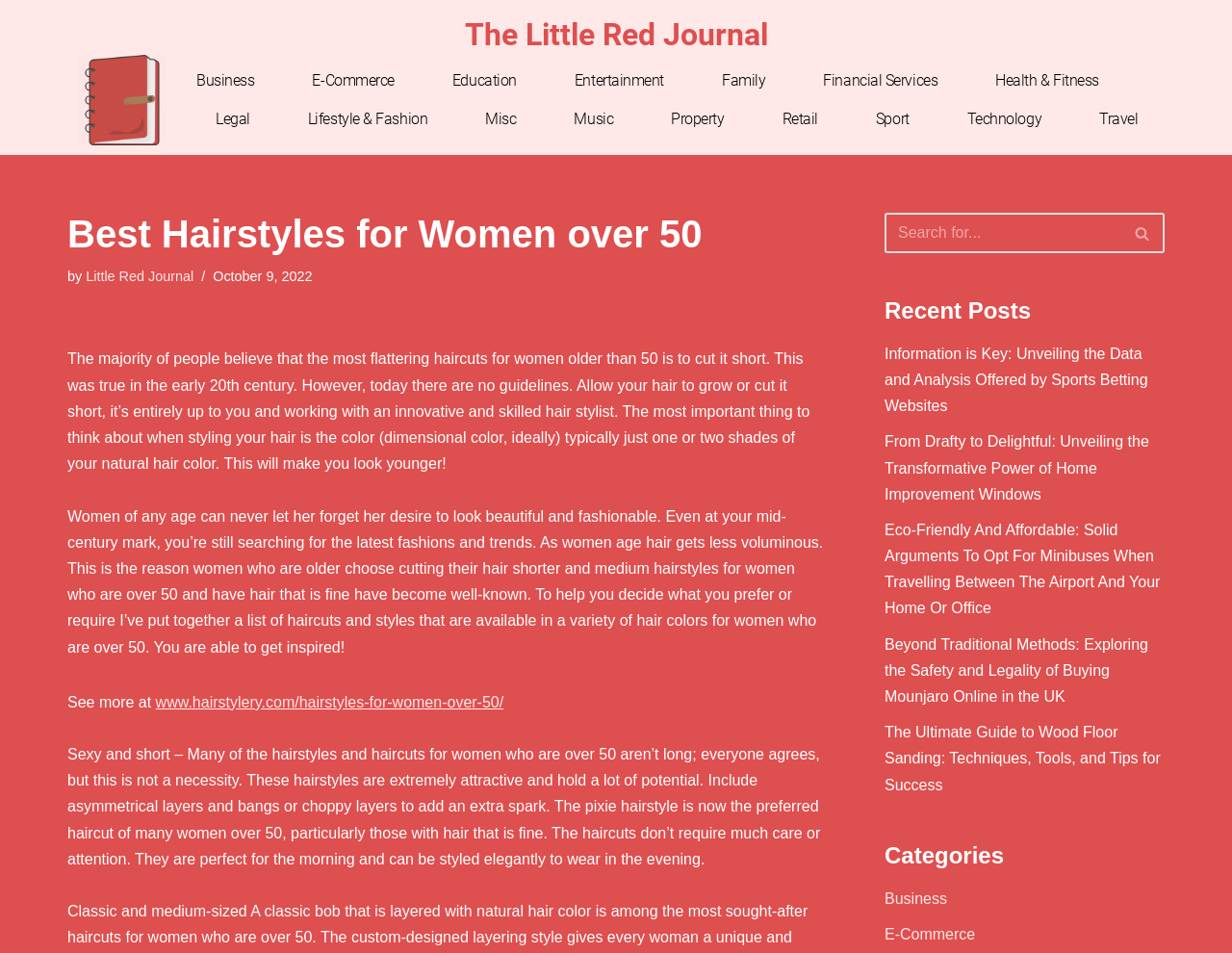Find the main header of the webpage and produce its text content.

Best Hairstyles for Women over 50